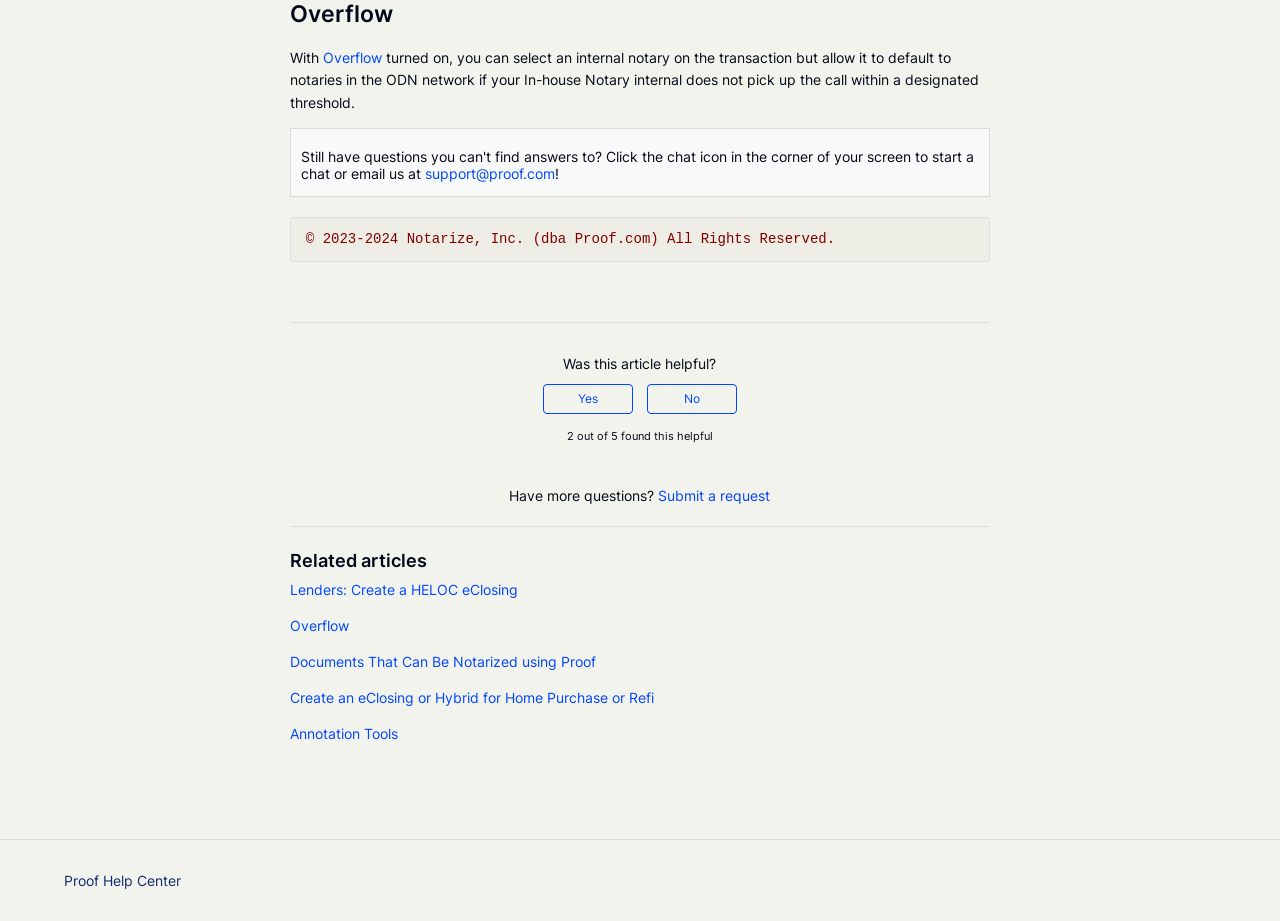Select the bounding box coordinates of the element I need to click to carry out the following instruction: "Rate this article as helpful".

[0.424, 0.416, 0.495, 0.449]